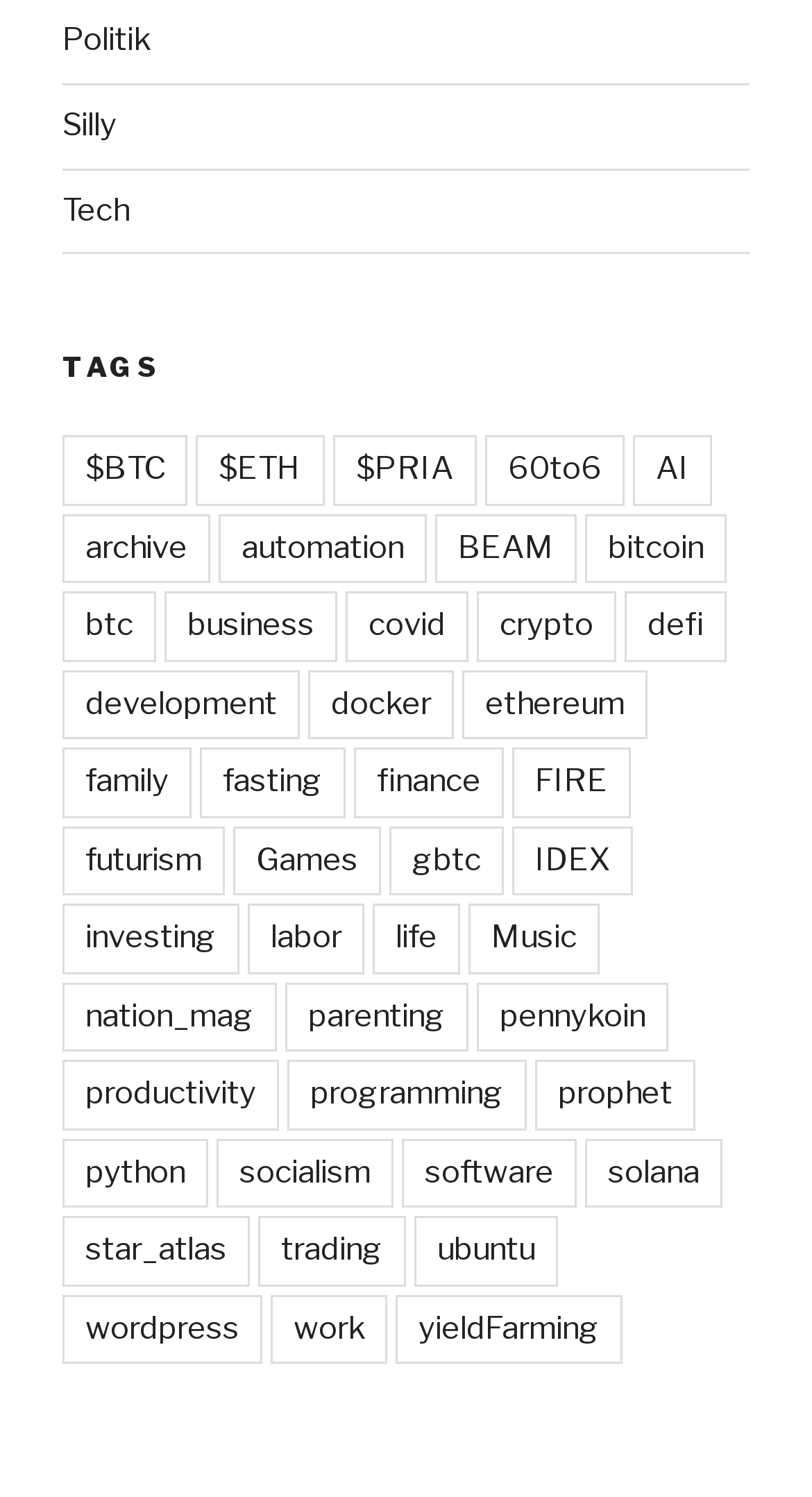How many cryptocurrency-related links are there?
Answer with a single word or phrase by referring to the visual content.

7